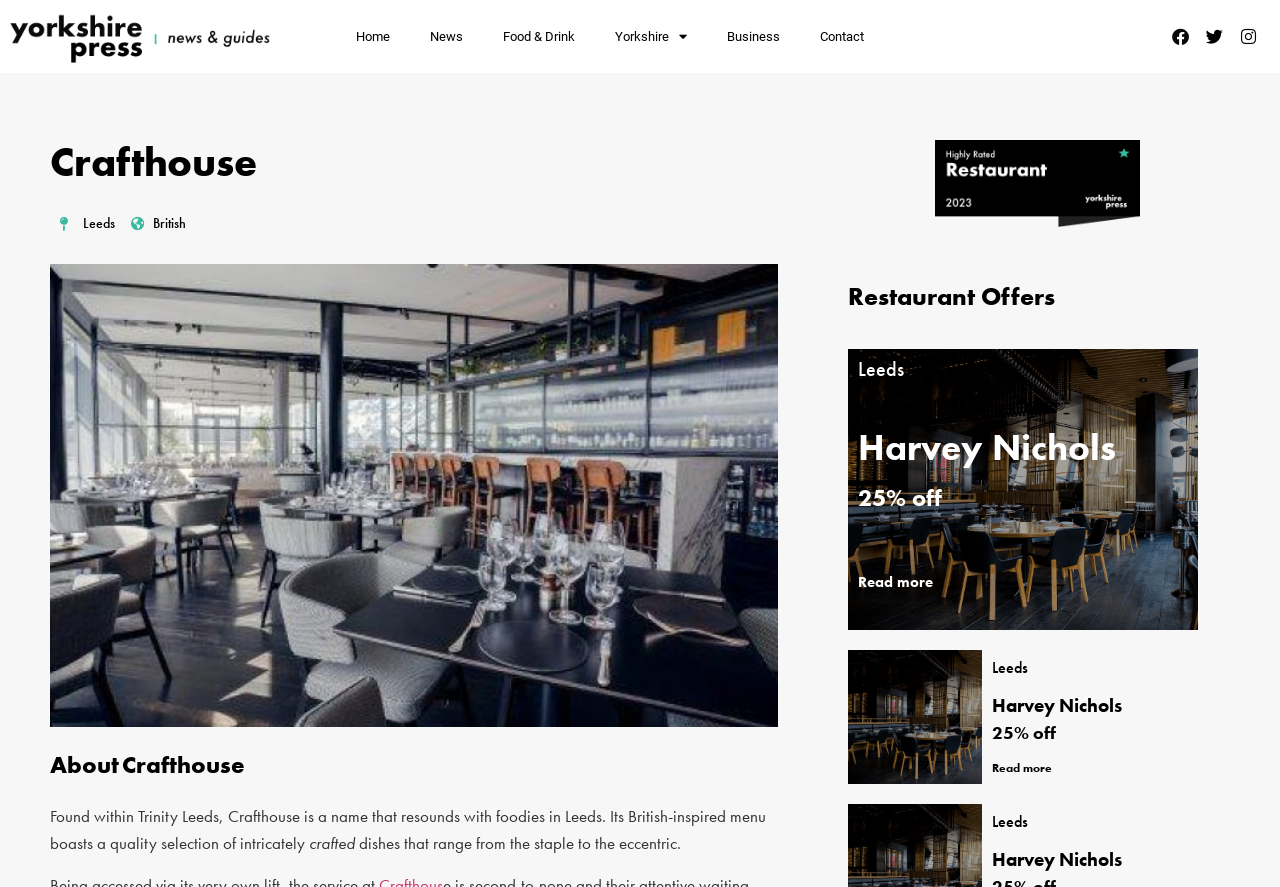Determine the bounding box coordinates for the HTML element mentioned in the following description: "Facebook". The coordinates should be a list of four floats ranging from 0 to 1, represented as [left, top, right, bottom].

[0.909, 0.022, 0.936, 0.06]